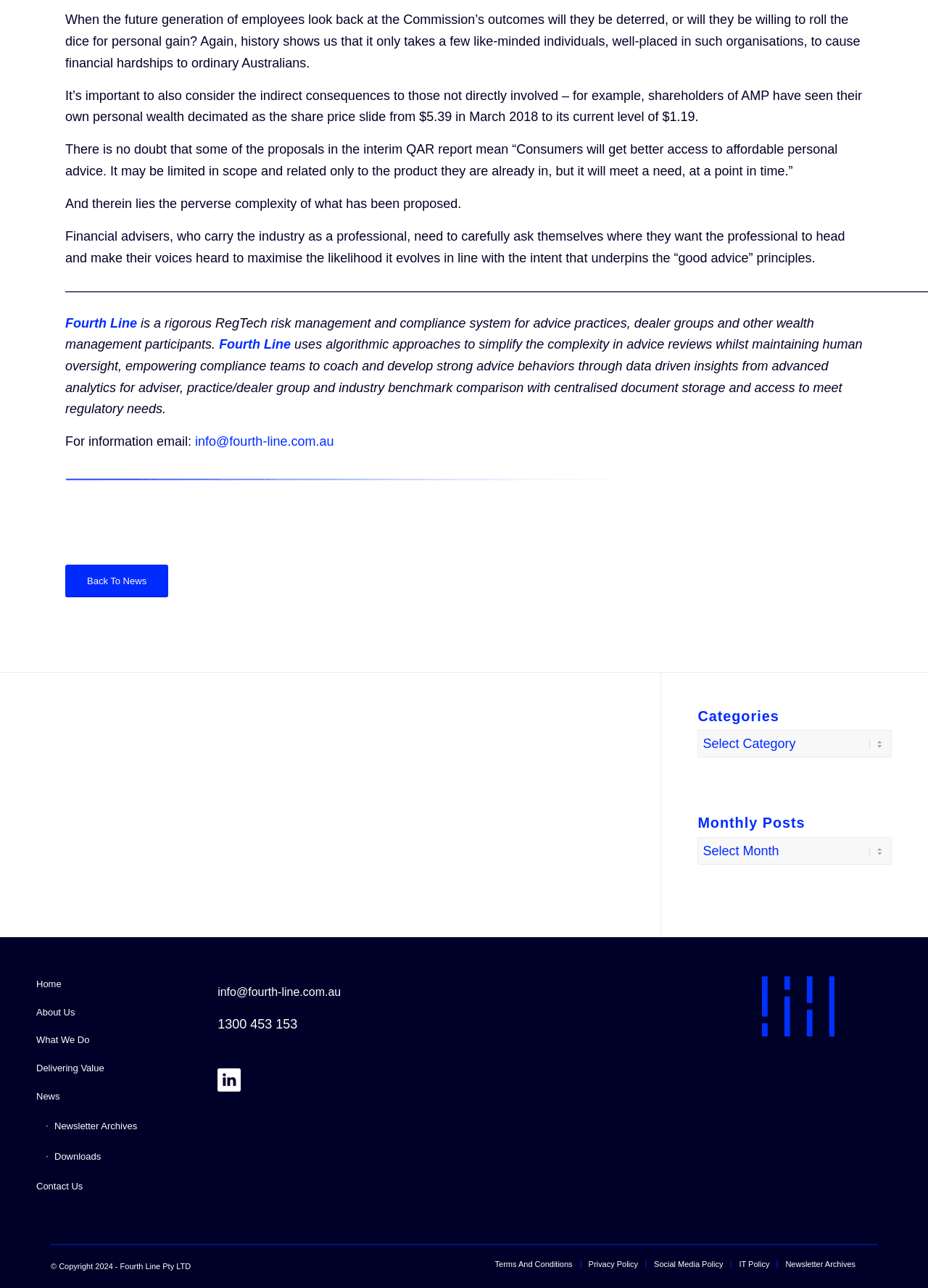What is the company name mentioned on the webpage?
From the details in the image, provide a complete and detailed answer to the question.

I found the company name 'Fourth Line Pty LTD' at the bottom of the webpage, in the copyright section.